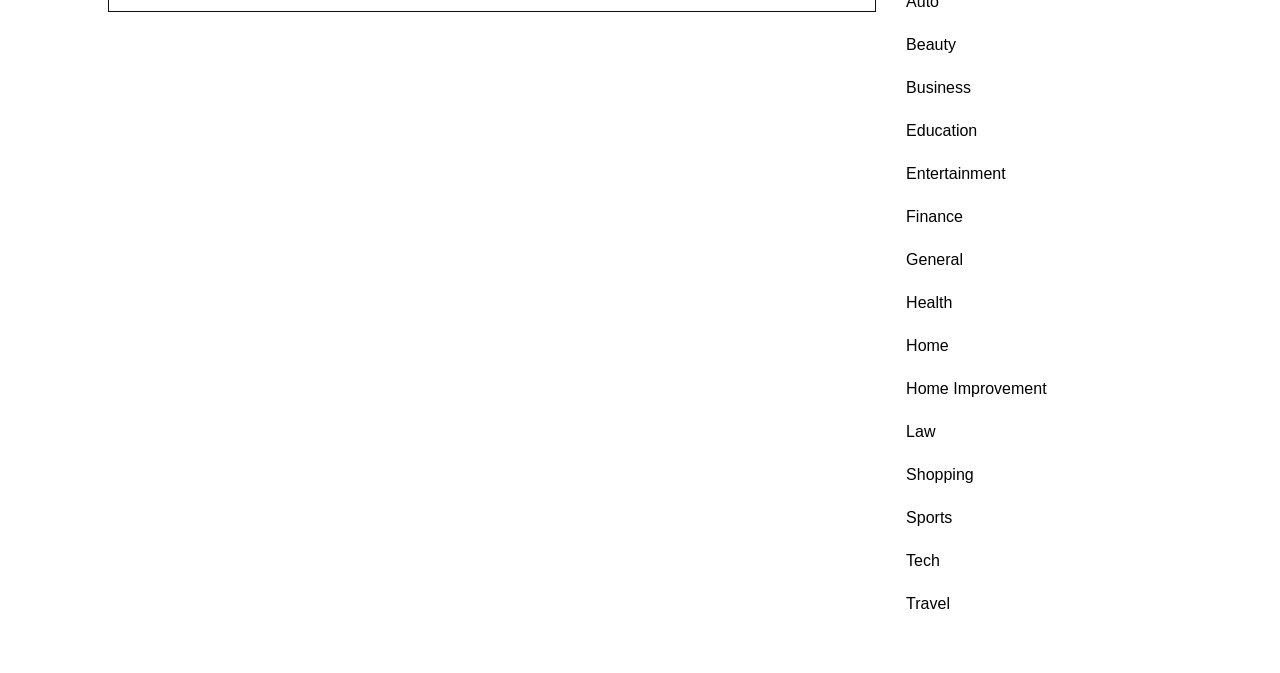Specify the bounding box coordinates of the element's region that should be clicked to achieve the following instruction: "Go to the Sports page". The bounding box coordinates consist of four float numbers between 0 and 1, in the format [left, top, right, bottom].

[0.708, 0.756, 0.744, 0.781]